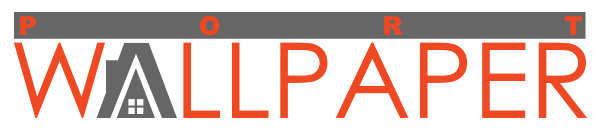What is the background color of the word 'WALLPAPER'?
Kindly give a detailed and elaborate answer to the question.

The caption describes the word 'WALLPAPER' as being rendered in a clean, gray background, creating a refined contrast with the vibrant orange color of the word 'PORT'.